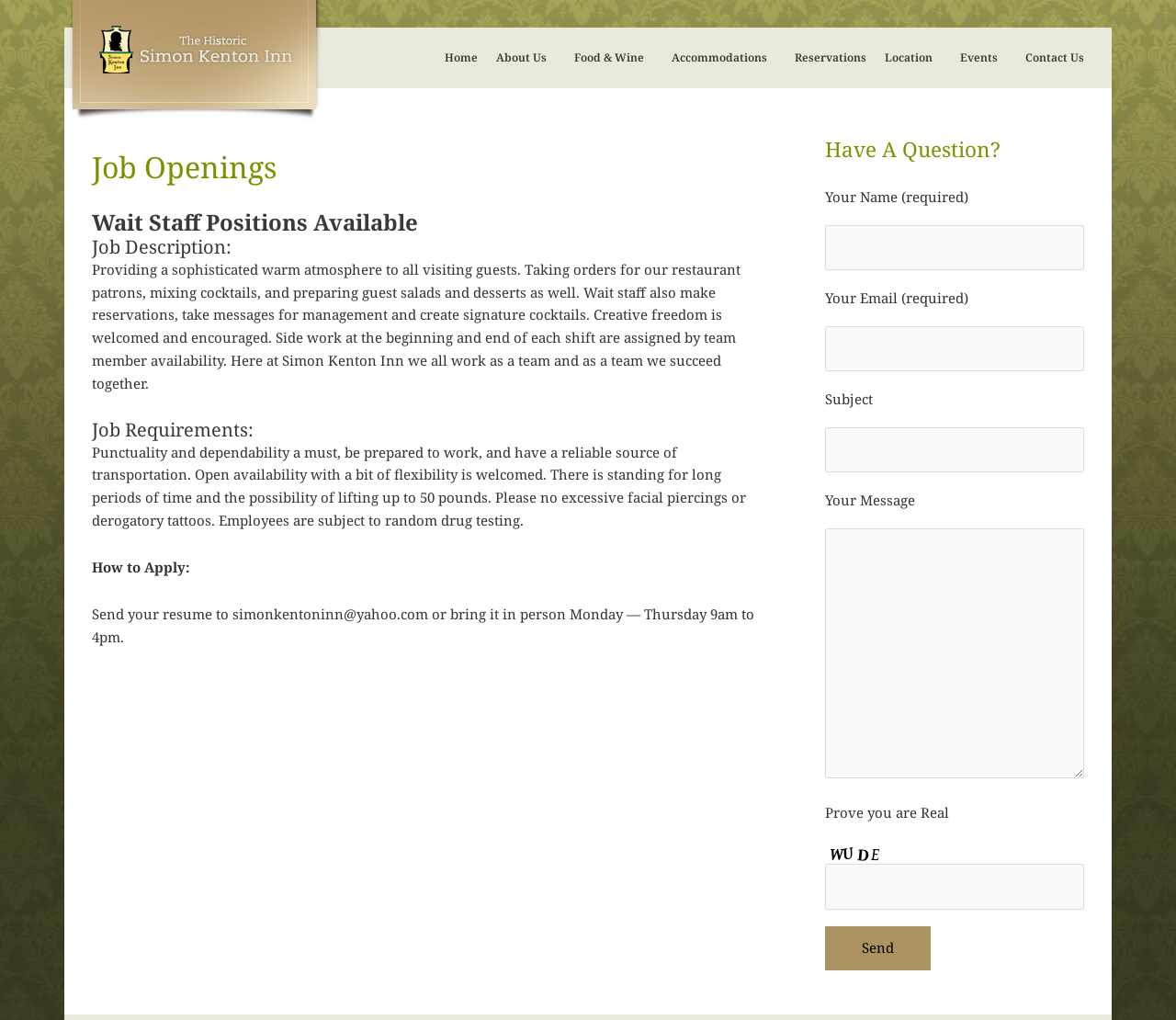What is the atmosphere of Simon Kenton Inn?
Respond with a short answer, either a single word or a phrase, based on the image.

Sophisticated warm